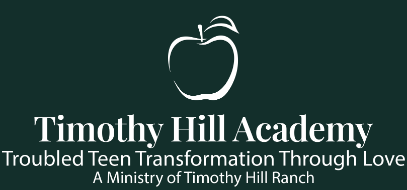Generate a detailed caption that encompasses all aspects of the image.

The image features the logo of Timothy Hill Academy, an institution dedicated to the transformation of troubled teens through love and support. The design prominently displays the academy's name in a bold, elegant font, emphasizing its commitment to helping at-risk youth. Above the text, a stylized apple symbolizes growth and nurturing, reinforcing the academy's educational mission. The tagline, "Troubled Teen Transformation Through Love," succinctly conveys the core philosophy of the organization, while the phrase "A Ministry of Timothy Hill Ranch" highlights its broader community focus. The color scheme, predominantly dark green with white accents, evokes a sense of stability and trust, which is crucial for parents seeking assistance for their children.